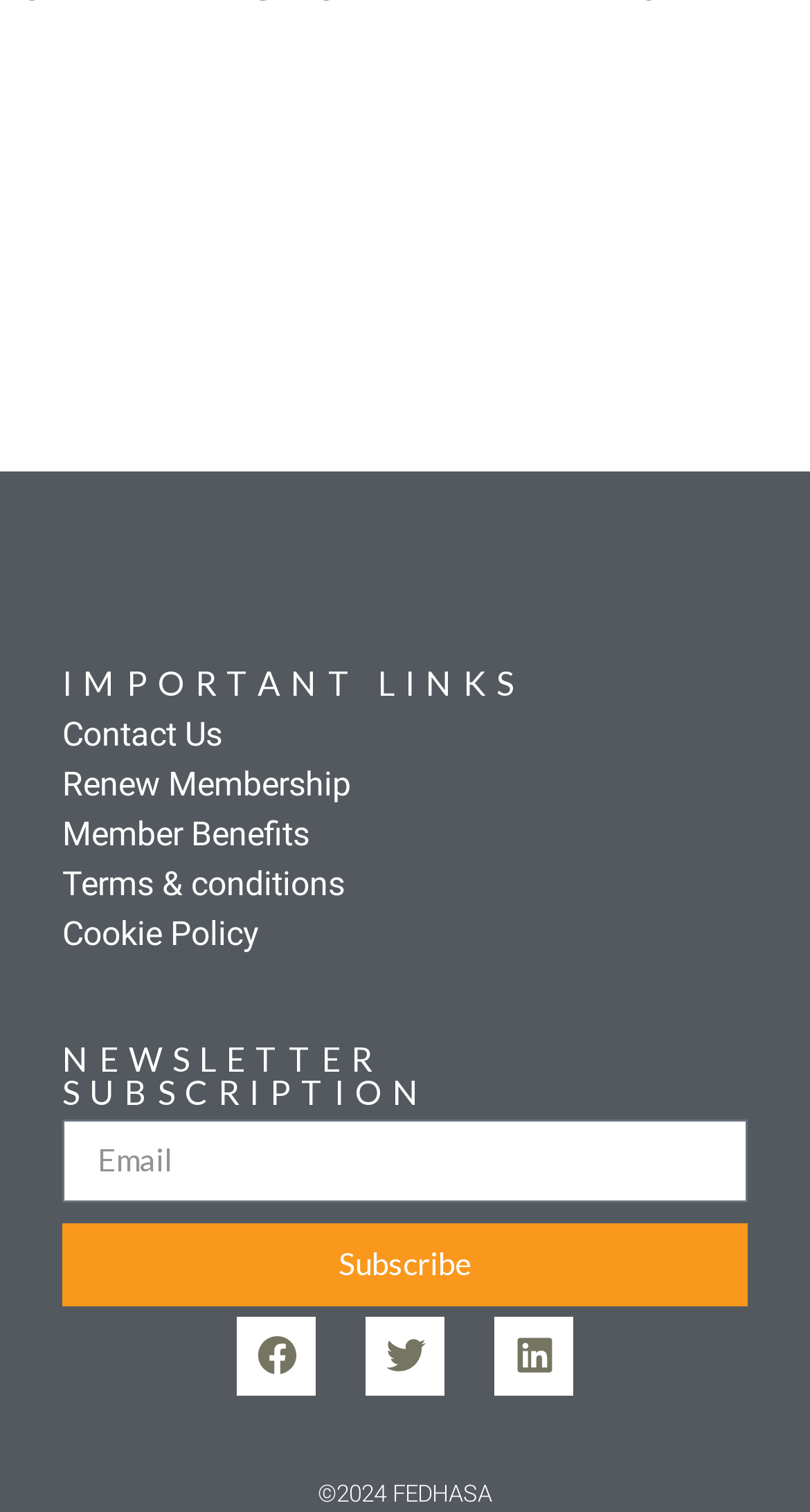Determine the coordinates of the bounding box that should be clicked to complete the instruction: "Subscribe to the newsletter". The coordinates should be represented by four float numbers between 0 and 1: [left, top, right, bottom].

[0.077, 0.809, 0.923, 0.864]